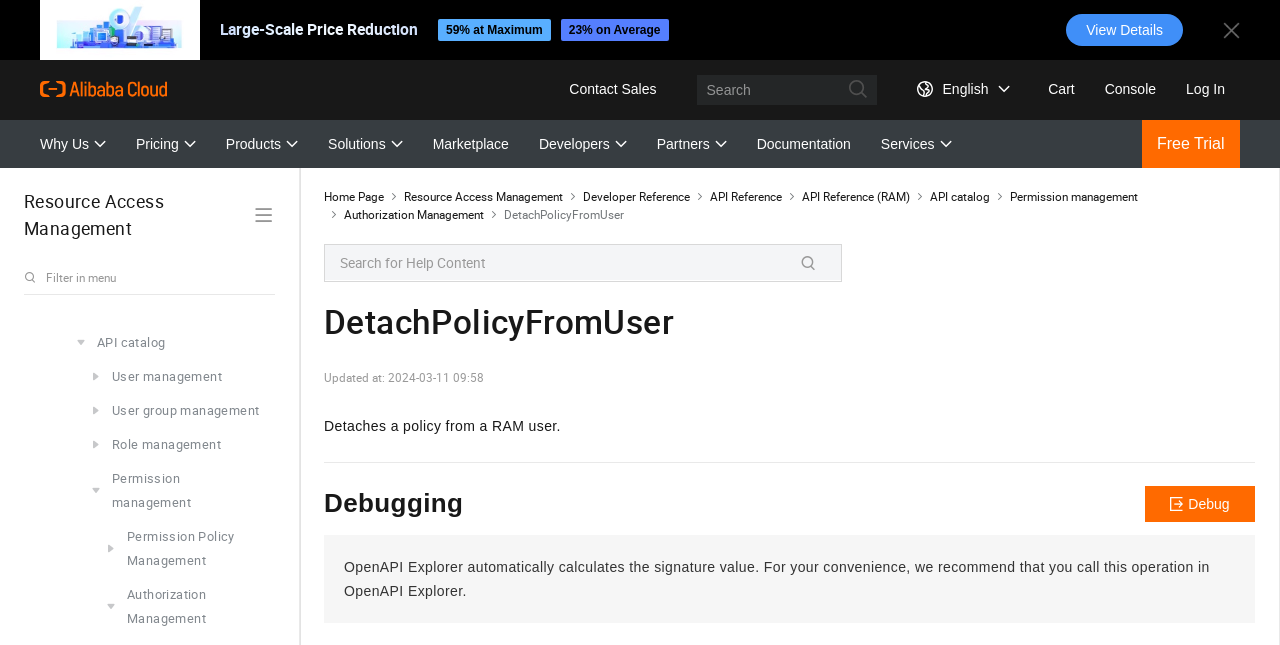Produce an elaborate caption capturing the essence of the webpage.

The webpage is a documentation center for Alibaba Cloud, specifically focused on Resource Access Management. At the top, there is a navigation bar with links to various sections, including "Why Us", "Pricing", "Products", "Solutions", and more. Below the navigation bar, there is a search box and a series of links to different documentation sections, including "Developer Reference", "API Reference", and "API catalog".

The main content of the page is divided into two sections. On the left, there is a list of links to various operations related to Resource Access Management, including "List of operations by function", "Endpoints", "RAM authorization", and more. On the right, there is a detailed description of the "DetachPolicyFromUser" operation, including a brief summary, a heading, and a paragraph of text that explains the operation.

Above the main content, there is a banner with a promotional message and a call-to-action button. There is also a link to "Free Trial" at the top right corner of the page. At the bottom of the page, there is a footer with links to other sections of the documentation center.

Throughout the page, there are various icons and images, including a logo for Alibaba Cloud and icons for different sections of the documentation center. The overall layout is organized and easy to navigate, with clear headings and concise text.